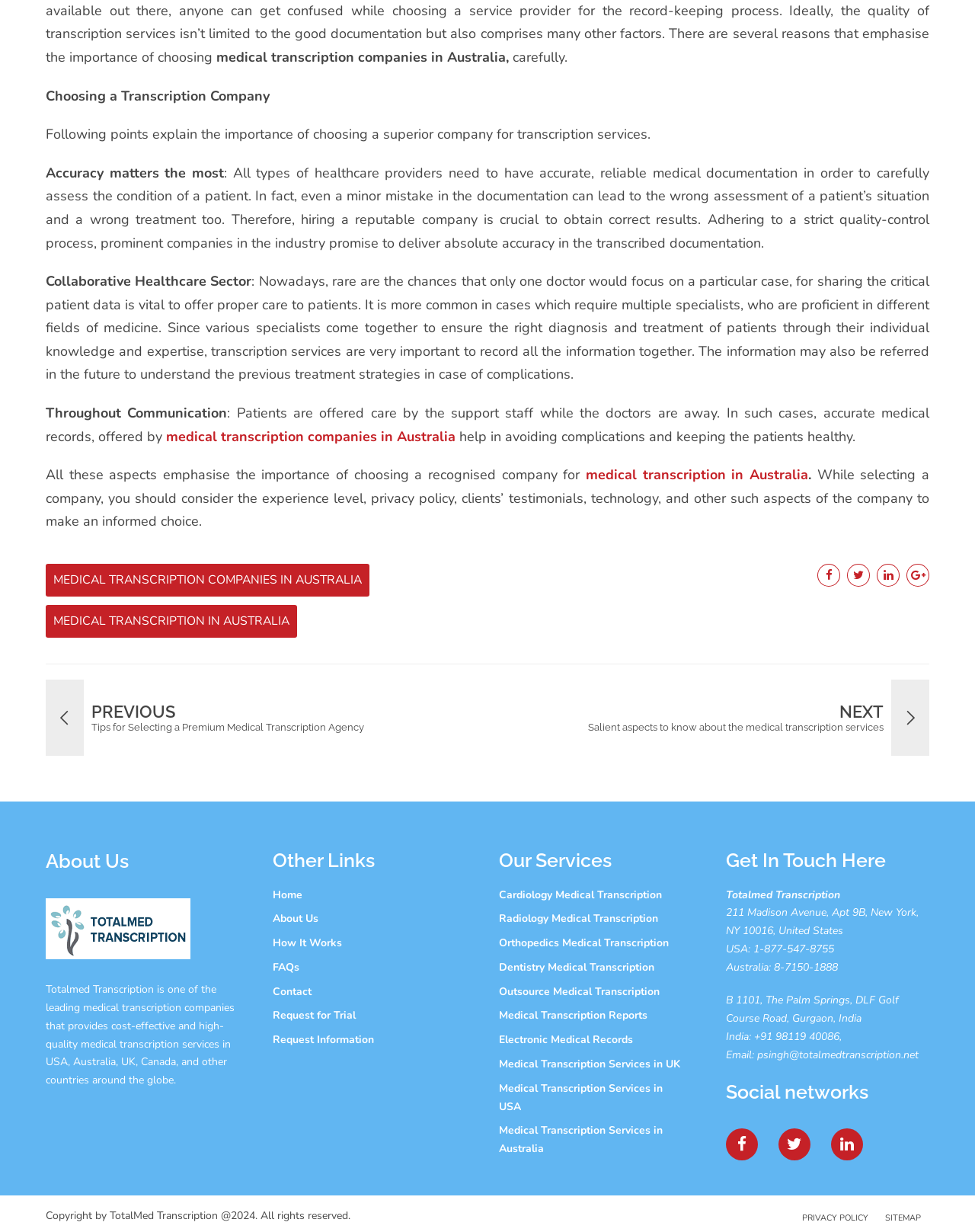Please provide the bounding box coordinate of the region that matches the element description: Request Information. Coordinates should be in the format (top-left x, top-left y, bottom-right x, bottom-right y) and all values should be between 0 and 1.

[0.279, 0.837, 0.488, 0.852]